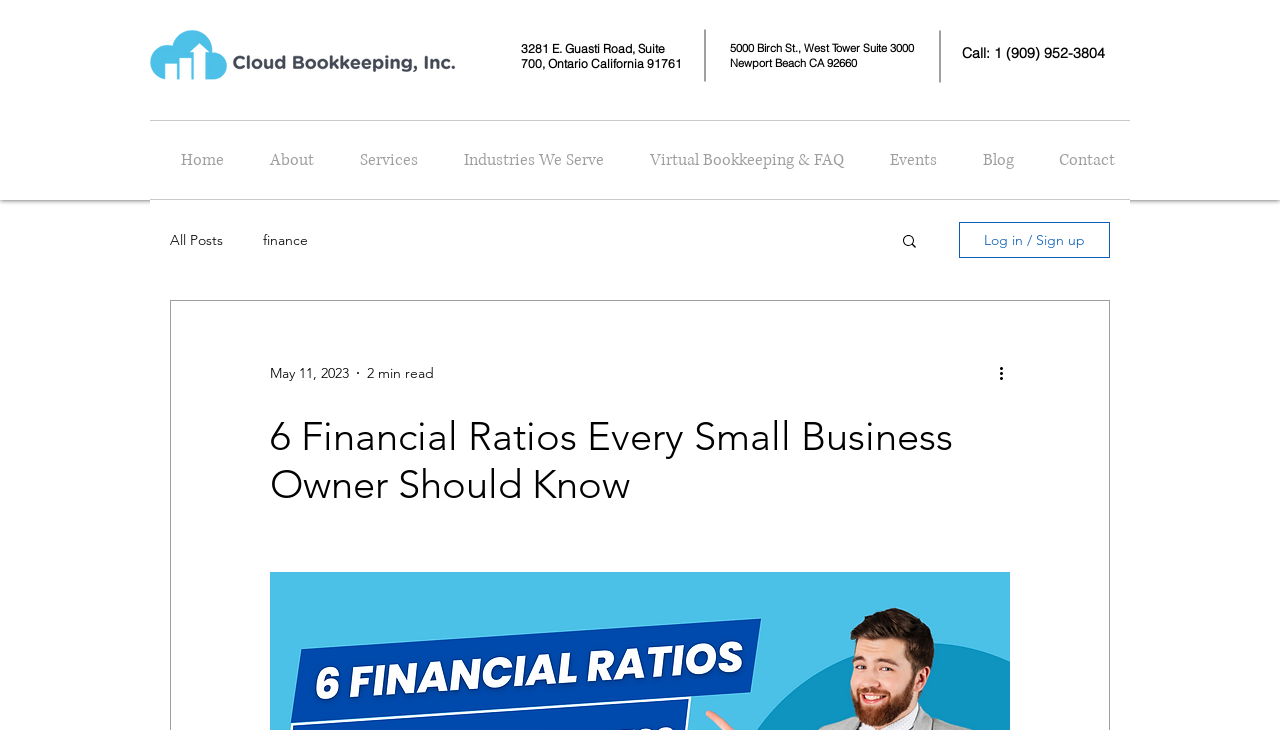Deliver a detailed narrative of the webpage's visual and textual elements.

This webpage appears to be a blog post or article focused on financial ratios for small business owners. At the top left, there is a logo image of "Cloud Bookkeeping inc.png" with a width spanning about a quarter of the page. Below the logo, there are two lines of address information, including a street address and a phone number.

To the right of the logo, there is a navigation menu with links to various sections of the website, including "Home", "About", "Services", and more. Below this menu, there is a secondary navigation menu with links related to the blog, including "All Posts" and a category link for "finance".

In the top right corner, there is a search button with a magnifying glass icon. Next to the search button, there is a "Log in / Sign up" button.

The main content of the page is a blog post titled "6 Financial Ratios Every Small Business Owner Should Know". The post has a publication date of "May 11, 2023" and an estimated reading time of "2 min read". There is also a "More actions" button with a dropdown menu, but its contents are not specified.

The overall layout of the page is organized, with clear headings and concise text. There are several UI elements, including links, images, buttons, and static text, which are positioned in a logical and easy-to-follow manner.